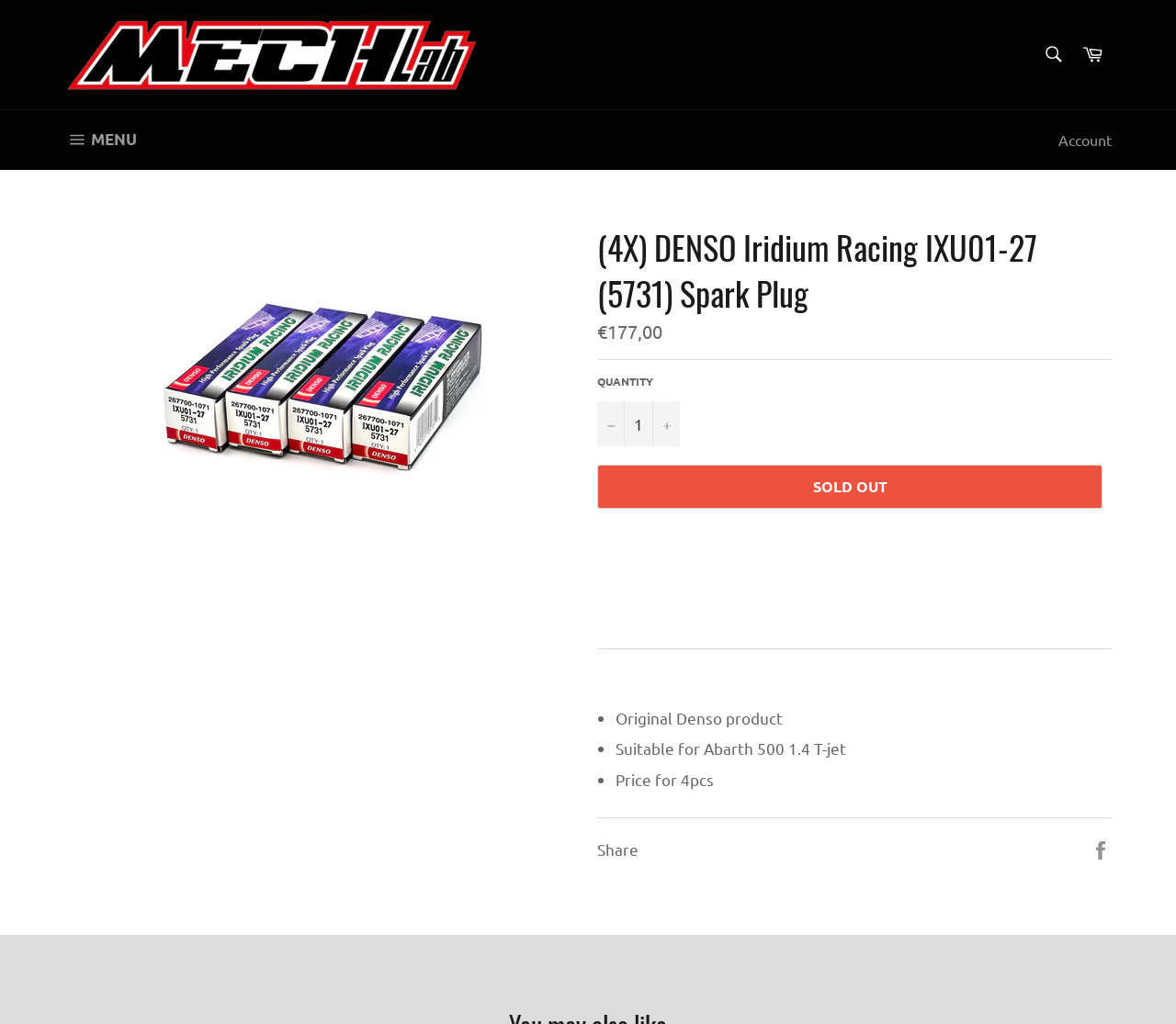Indicate the bounding box coordinates of the element that needs to be clicked to satisfy the following instruction: "Increase item quantity by one". The coordinates should be four float numbers between 0 and 1, i.e., [left, top, right, bottom].

[0.555, 0.392, 0.578, 0.436]